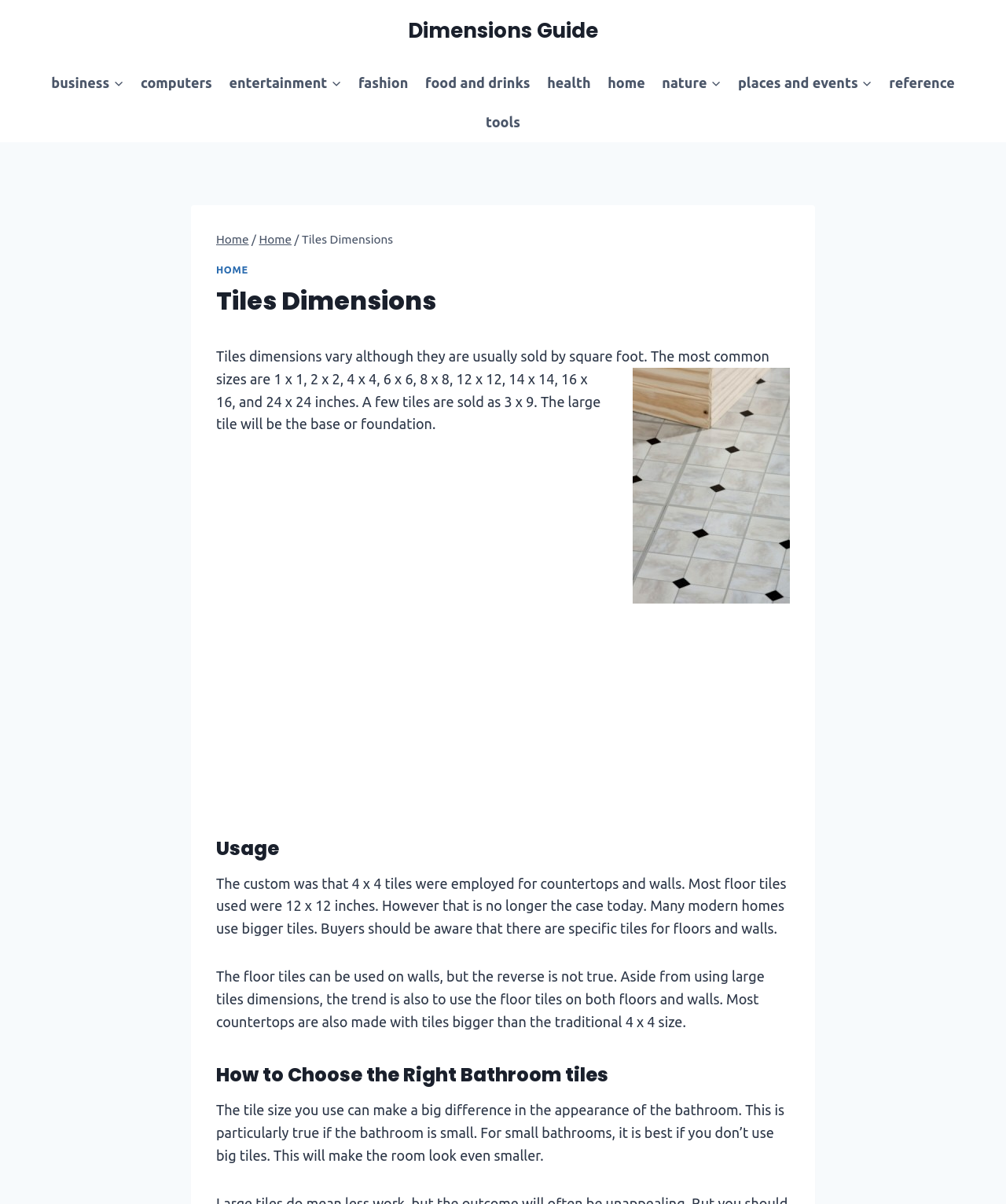Determine the bounding box coordinates of the clickable element to complete this instruction: "Go to the 'Home' page". Provide the coordinates in the format of four float numbers between 0 and 1, [left, top, right, bottom].

[0.215, 0.219, 0.247, 0.228]